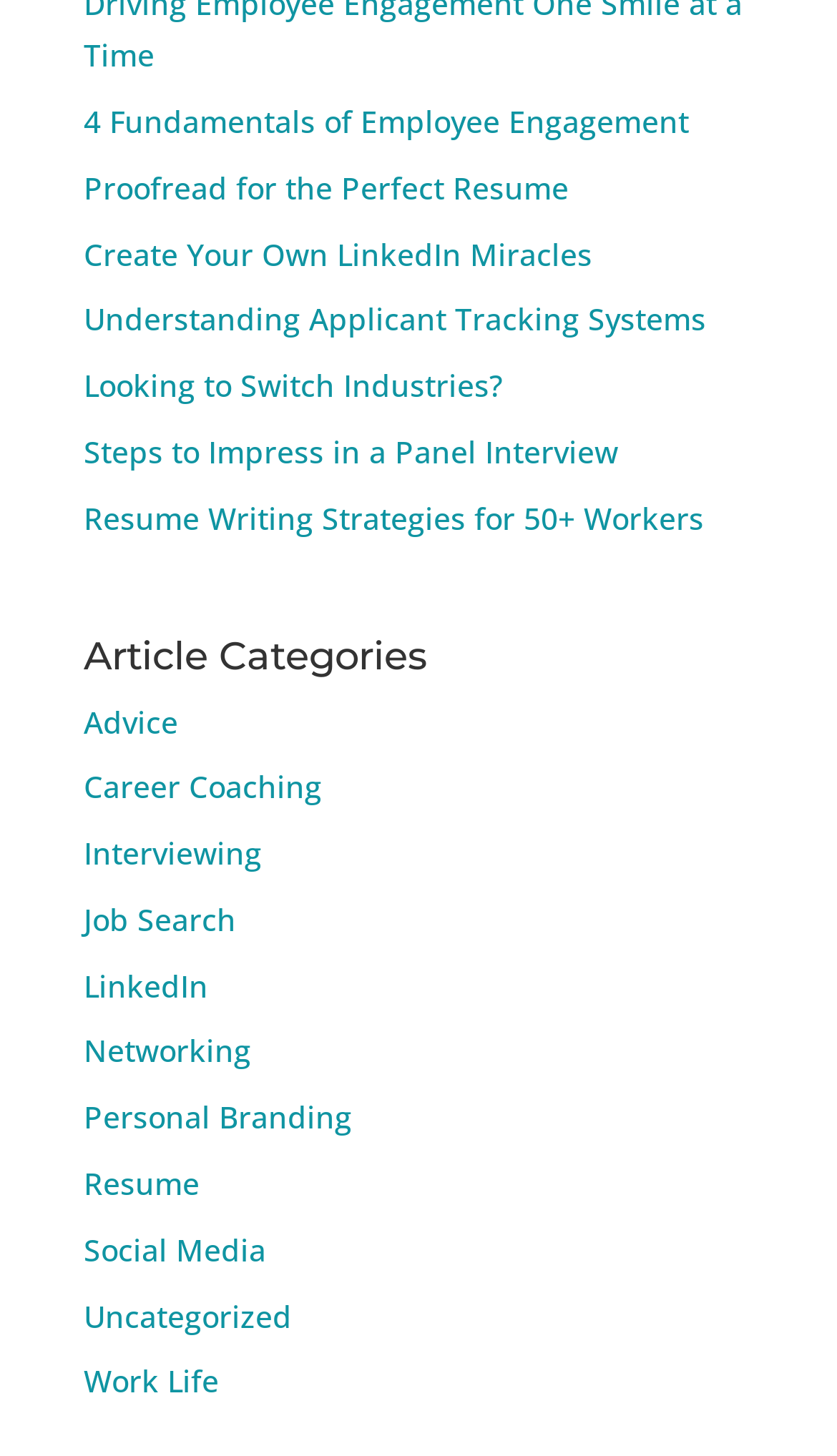Locate the bounding box coordinates of the area where you should click to accomplish the instruction: "Explore Article Categories".

[0.1, 0.437, 0.9, 0.478]